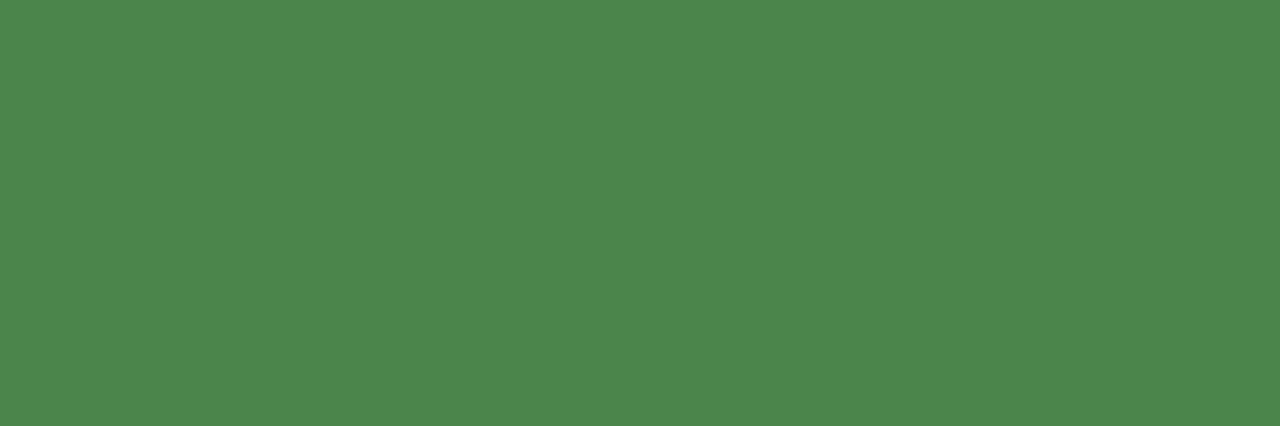How can you contact the company?
Examine the image and give a concise answer in one word or a short phrase.

Call or email